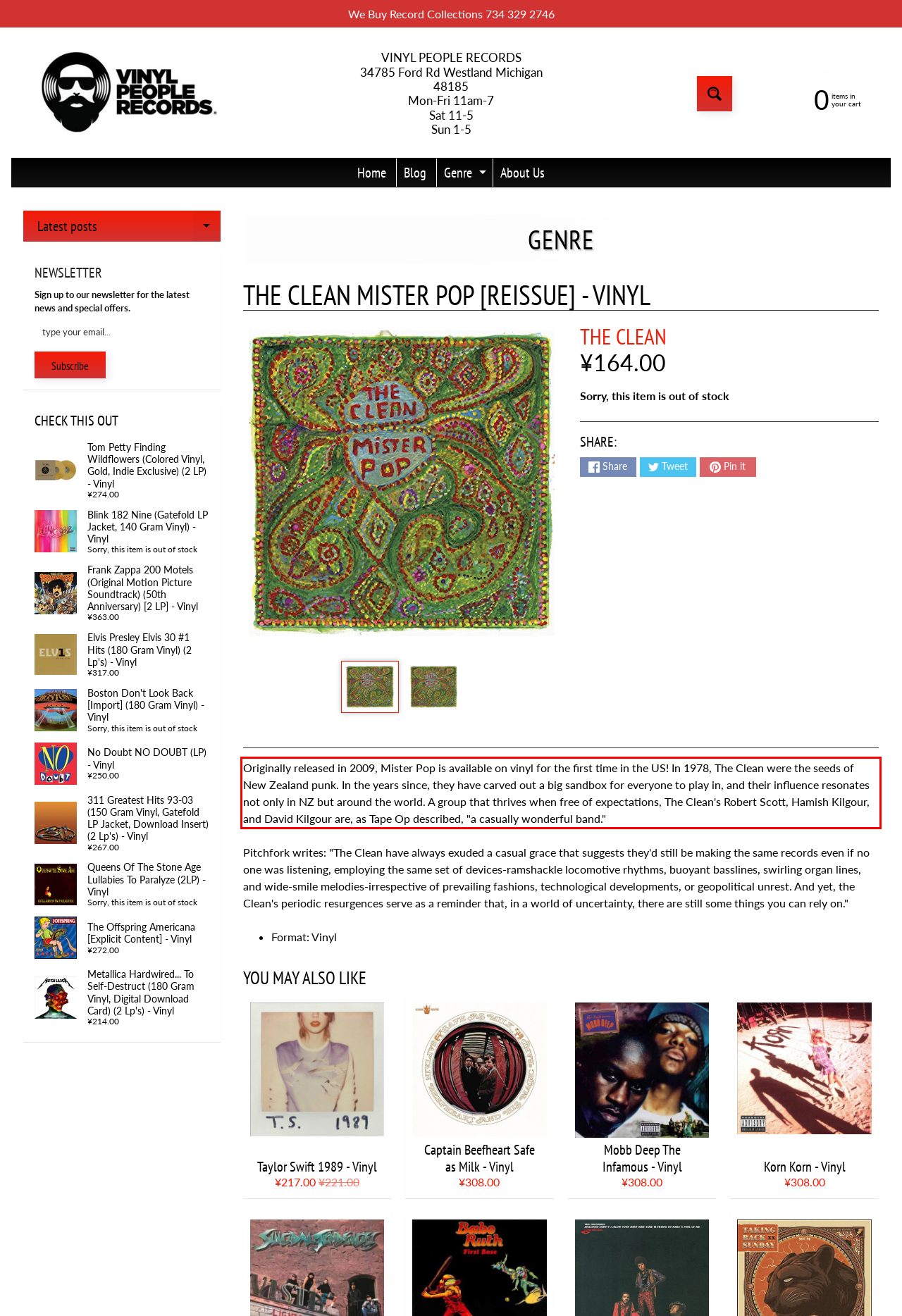You are looking at a screenshot of a webpage with a red rectangle bounding box. Use OCR to identify and extract the text content found inside this red bounding box.

Originally released in 2009, Mister Pop is available on vinyl for the first time in the US! In 1978, The Clean were the seeds of New Zealand punk. In the years since, they have carved out a big sandbox for everyone to play in, and their influence resonates not only in NZ but around the world. A group that thrives when free of expectations, The Clean's Robert Scott, Hamish Kilgour, and David Kilgour are, as Tape Op described, "a casually wonderful band."